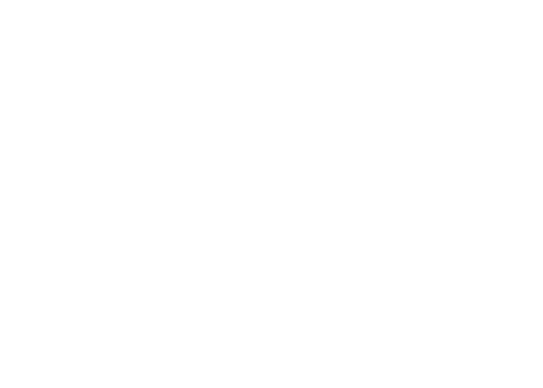Provide a thorough description of the image, including all visible elements.

This image showcases a heavy-duty tube cutter designed for pipes ranging from 6 to 45mm, constructed from robust cast aluminum. Part of its innovative design includes Gcr15 material used for the blade, which ensures durability and precision cutting. The cutter features a retractable pipe deburrer, enhancing its functionality for clean, burr-free edges after cutting. With a powder-coated finish, this tool is resistant to corrosion, making it suitable for various applications including copper, brass, aluminum, and thin-walled steel pipes. Ideal for both professional and DIY users, this tube cutter stands out for its effective design and reliable performance in pipe cutting tasks.